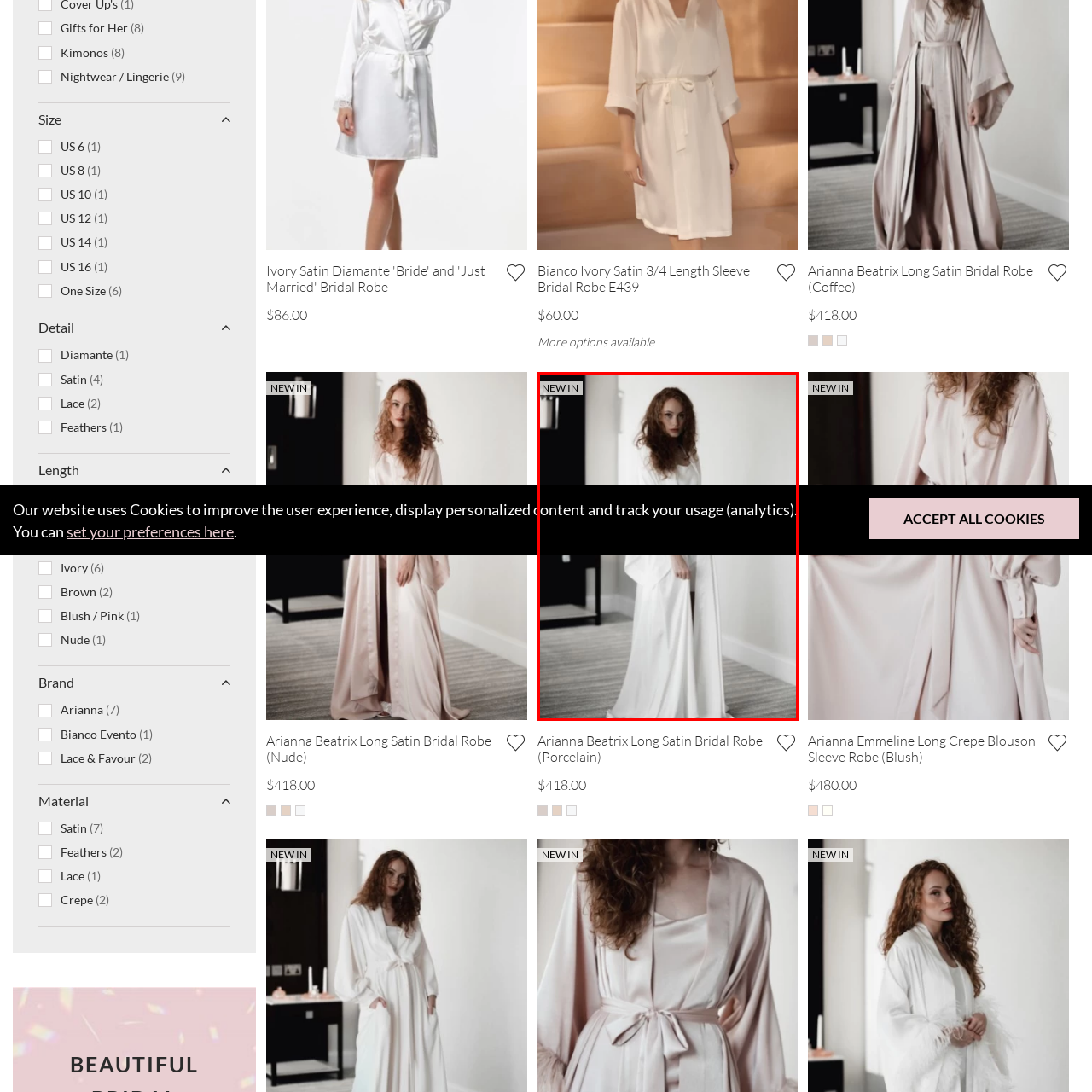What is the finish of the bridal robe?
Focus on the image highlighted by the red bounding box and give a comprehensive answer using the details from the image.

The caption describes the robe as exhibiting a luxurious satin finish, which implies that the finish of the bridal robe is satin.